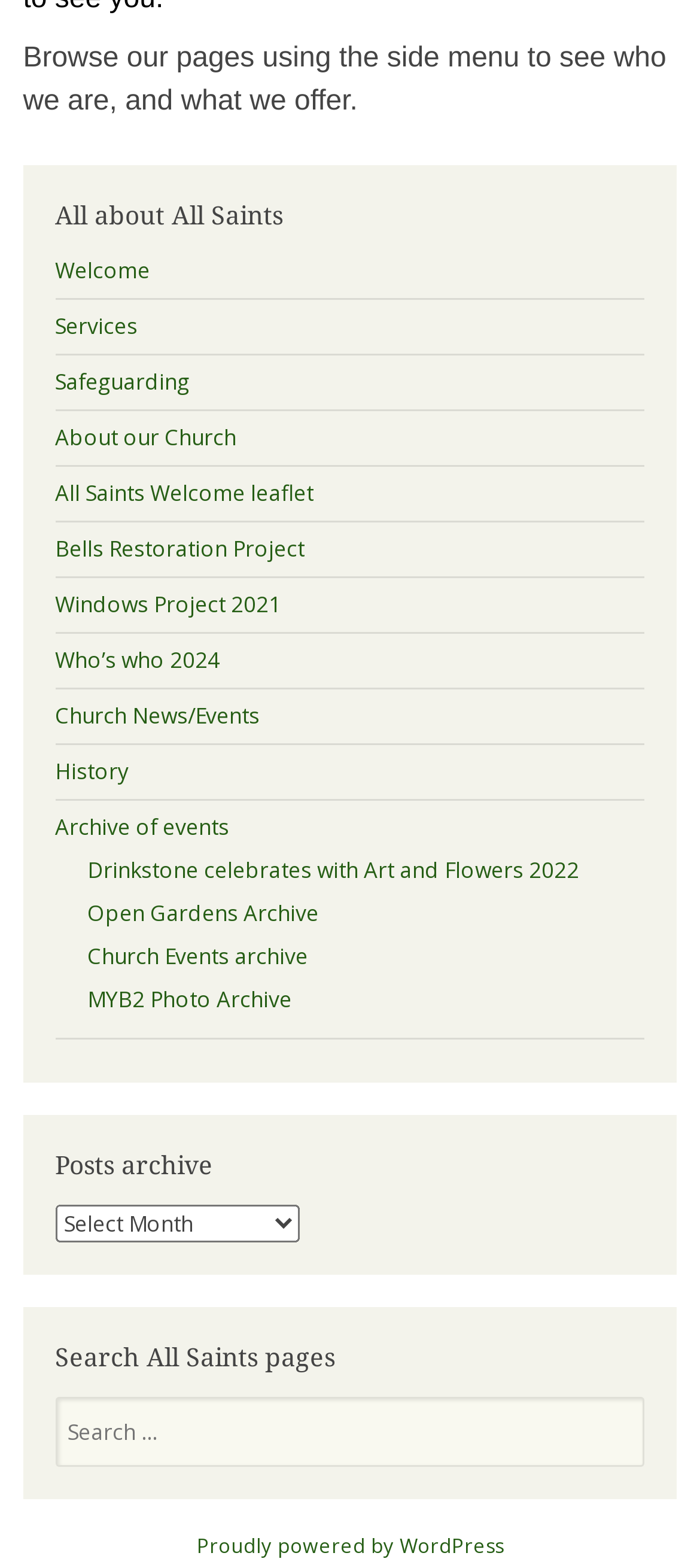Answer the question with a brief word or phrase:
What is the purpose of the search bar?

Search All Saints pages